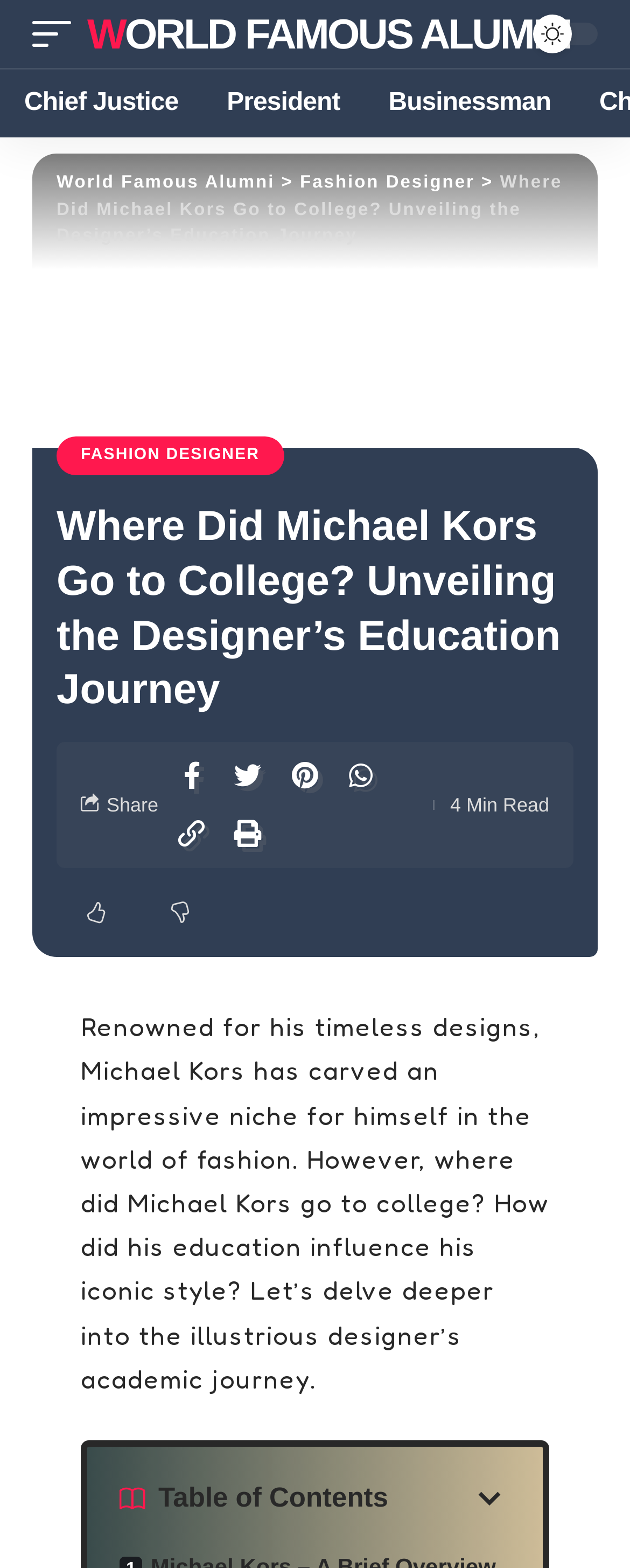Based on the element description: "World Famous Alumni", identify the UI element and provide its bounding box coordinates. Use four float numbers between 0 and 1, [left, top, right, bottom].

[0.138, 0.0, 0.906, 0.043]